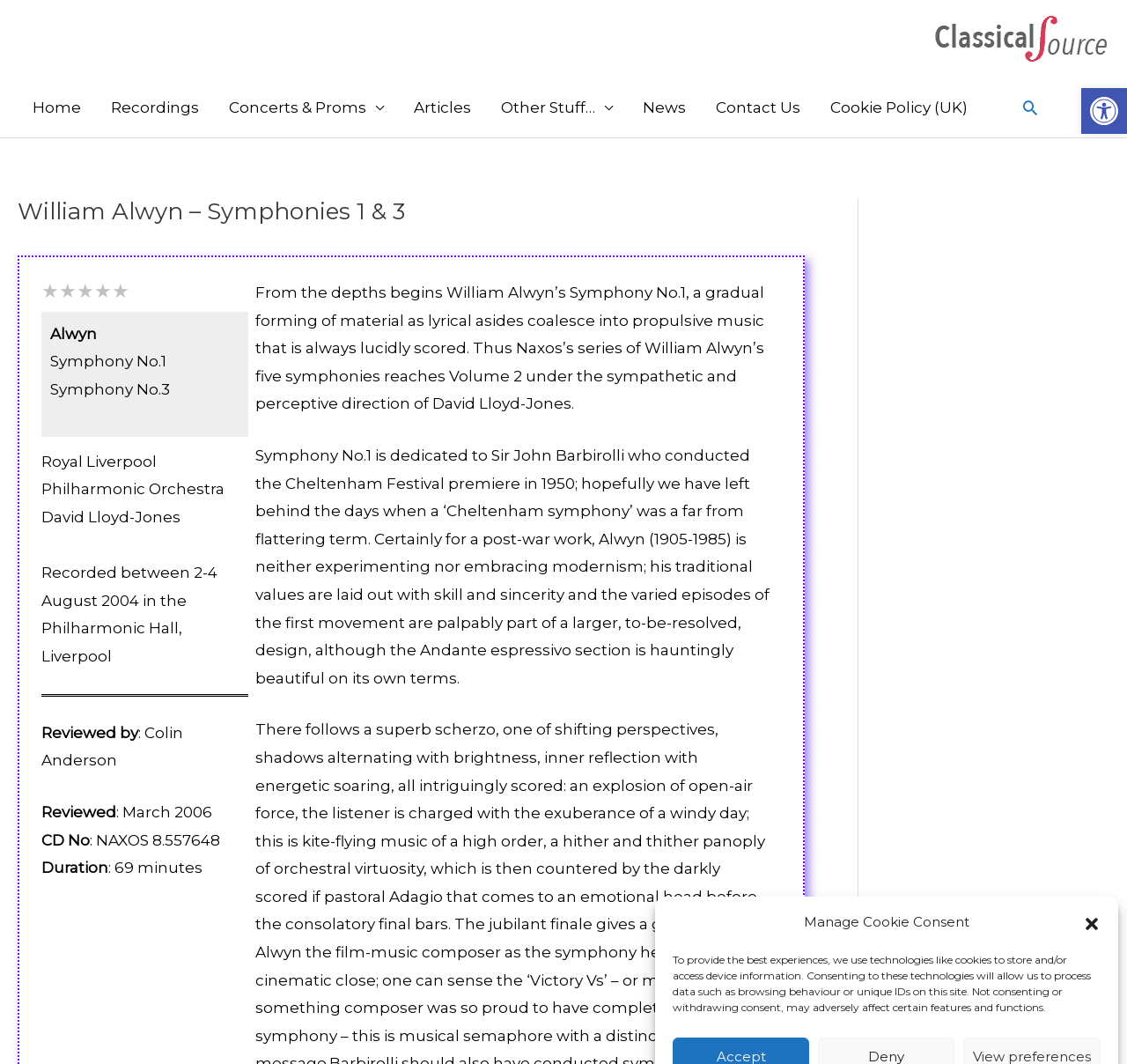Locate the bounding box coordinates of the element's region that should be clicked to carry out the following instruction: "Open toolbar Accessibility Tools". The coordinates need to be four float numbers between 0 and 1, i.e., [left, top, right, bottom].

[0.959, 0.083, 1.0, 0.126]